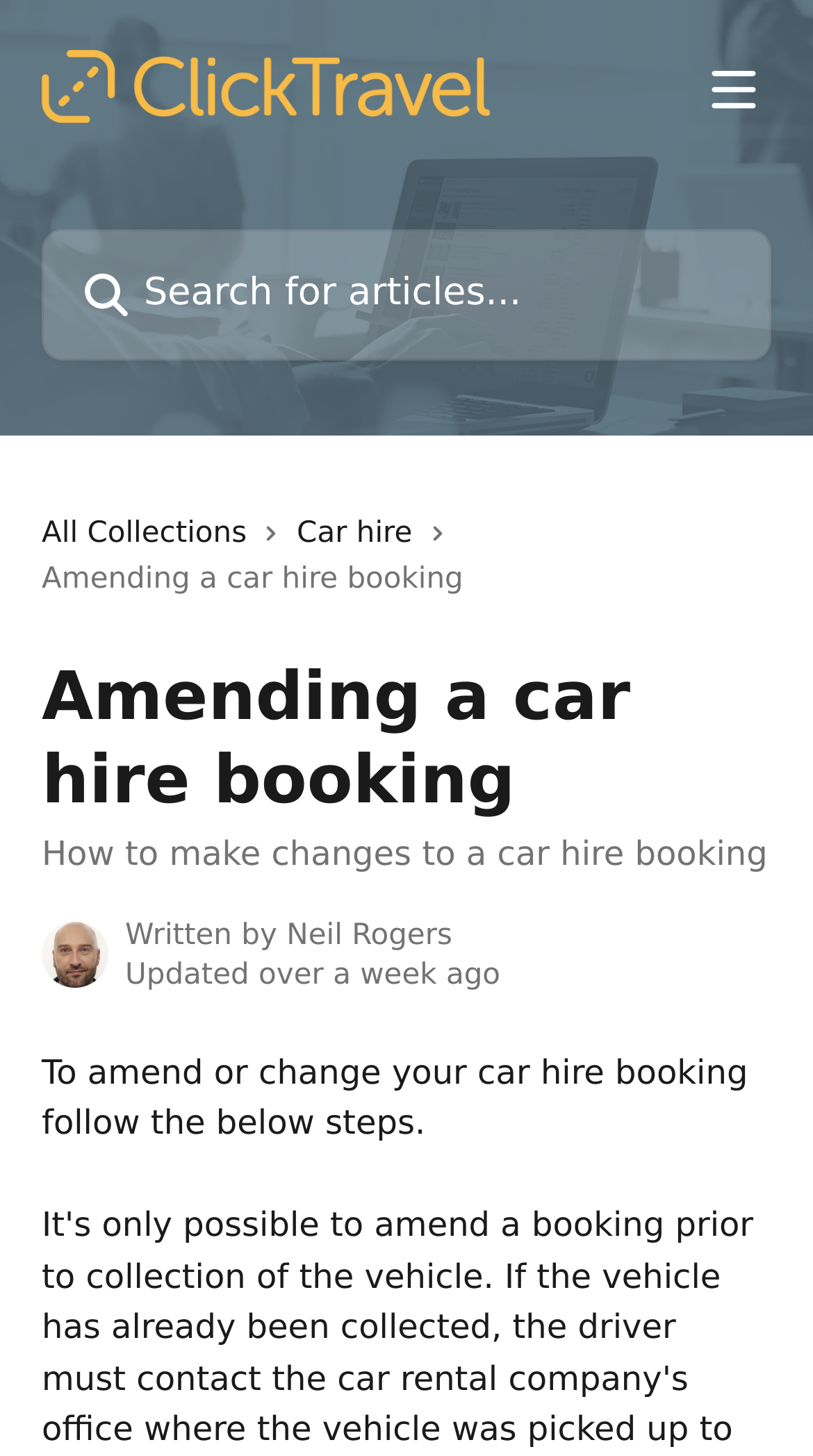Provide the bounding box coordinates of the HTML element this sentence describes: "alt="Click Travel Help Centre"". The bounding box coordinates consist of four float numbers between 0 and 1, i.e., [left, top, right, bottom].

[0.051, 0.034, 0.604, 0.084]